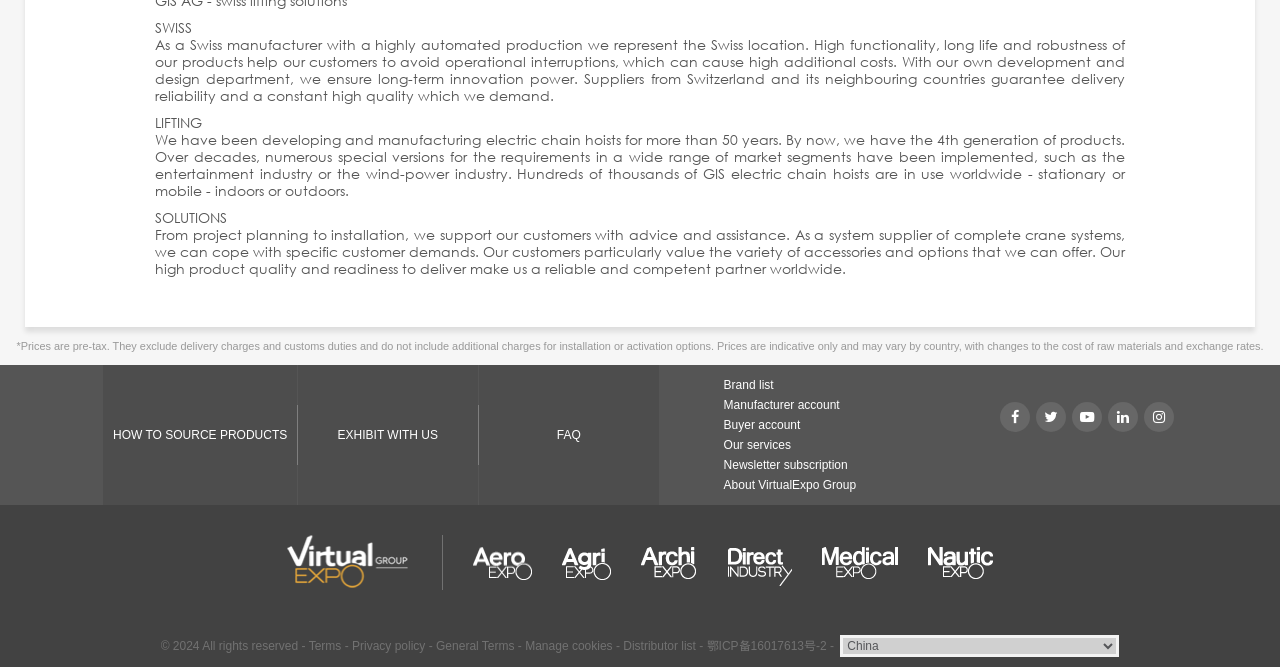Specify the bounding box coordinates of the region I need to click to perform the following instruction: "Click on the 'National News' link". The coordinates must be four float numbers in the range of 0 to 1, i.e., [left, top, right, bottom].

None